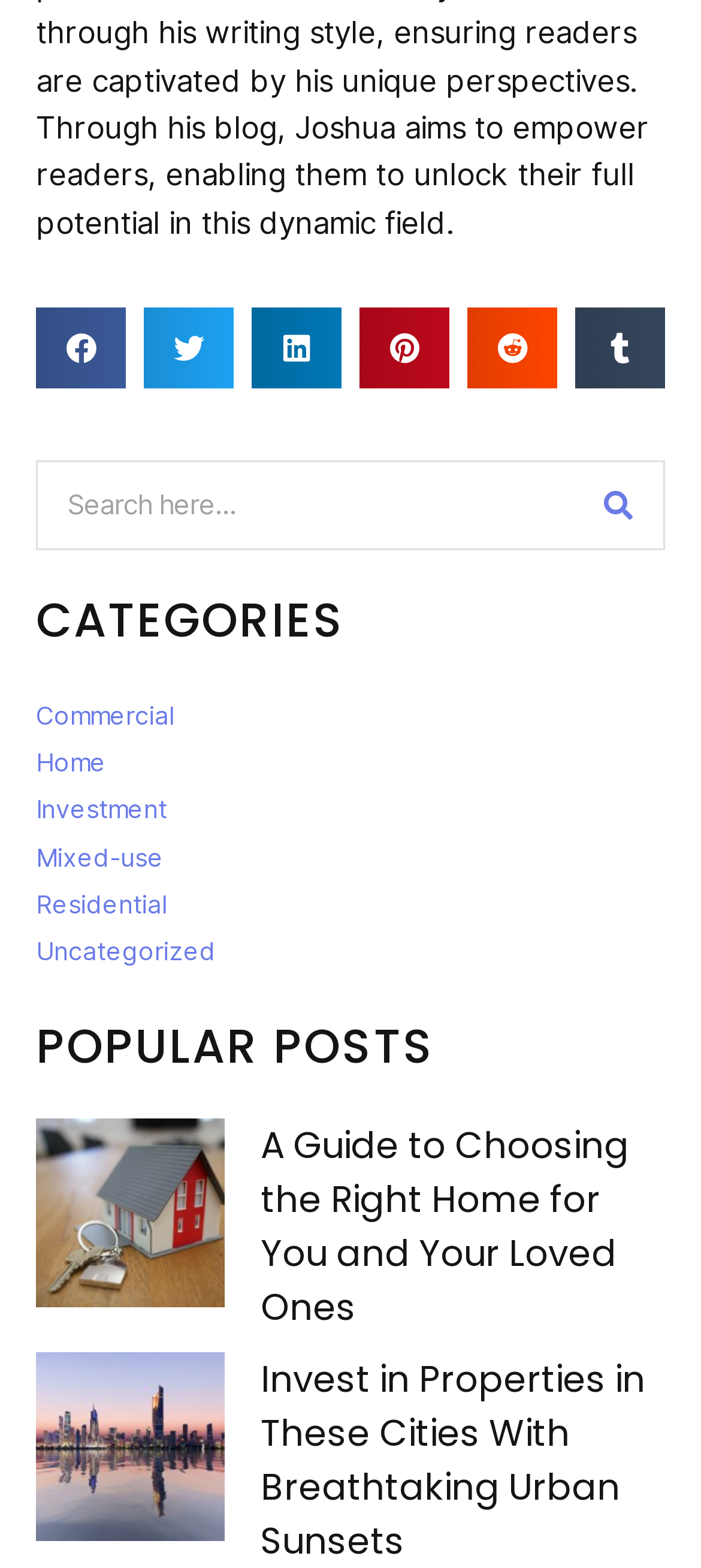Determine the bounding box coordinates of the clickable element to complete this instruction: "View Commercial categories". Provide the coordinates in the format of four float numbers between 0 and 1, [left, top, right, bottom].

[0.051, 0.446, 0.249, 0.465]